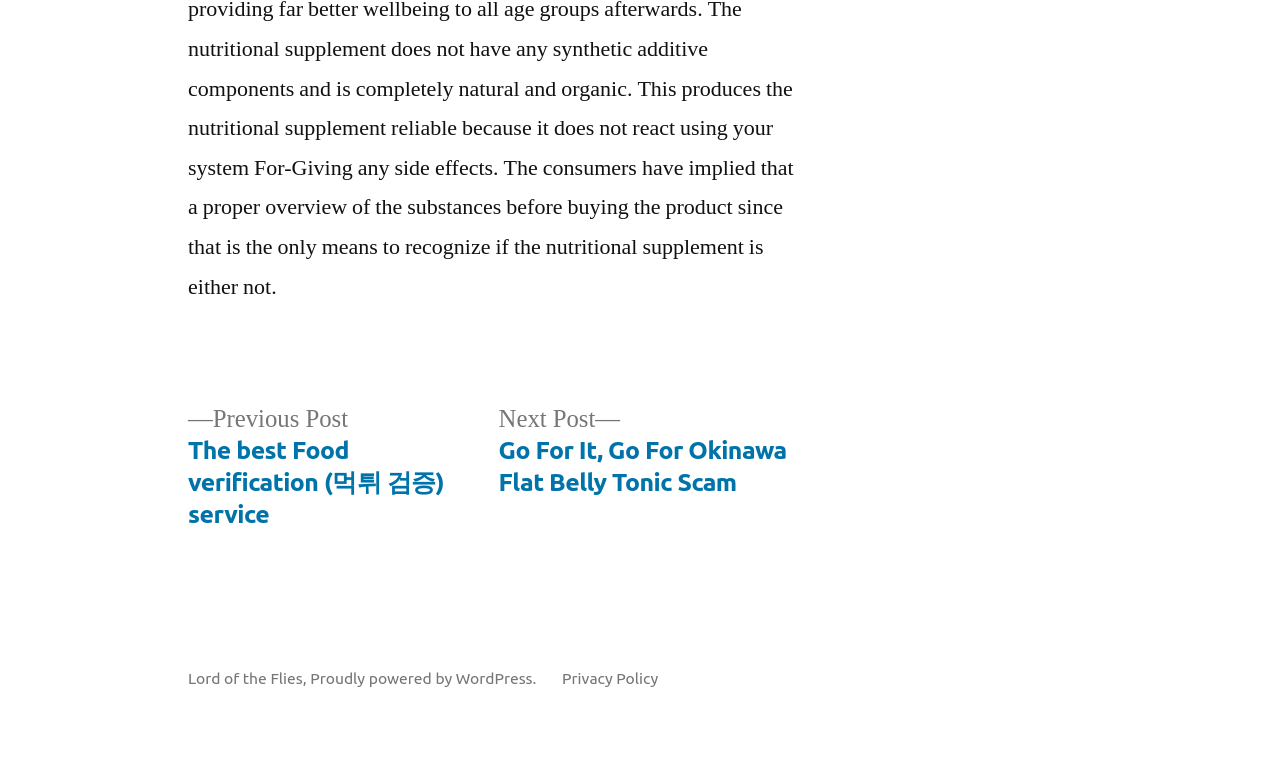Use a single word or phrase to answer the question: 
What is the purpose of the 'Privacy Policy' link?

To access privacy policy